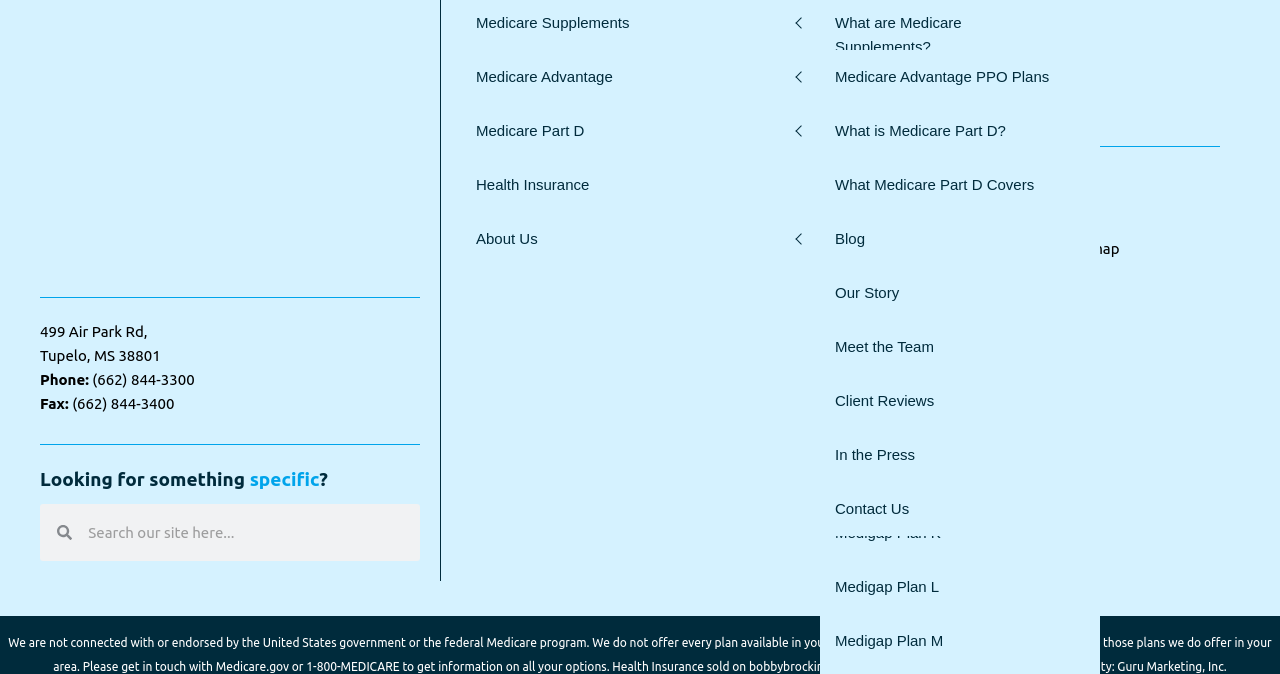Specify the bounding box coordinates of the area that needs to be clicked to achieve the following instruction: "Search for something".

[0.031, 0.748, 0.328, 0.833]